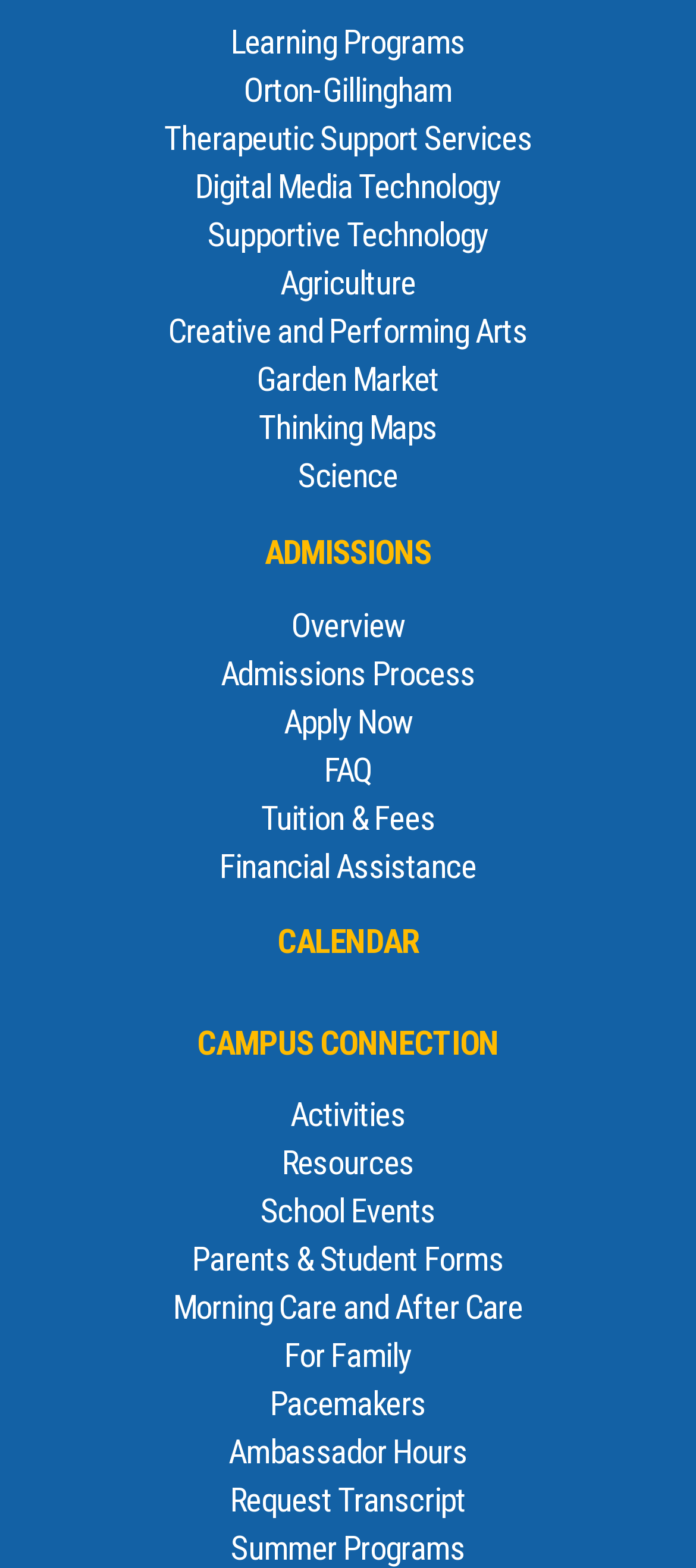Provide the bounding box coordinates of the UI element that matches the description: "Admissions Process".

[0.177, 0.415, 0.823, 0.446]